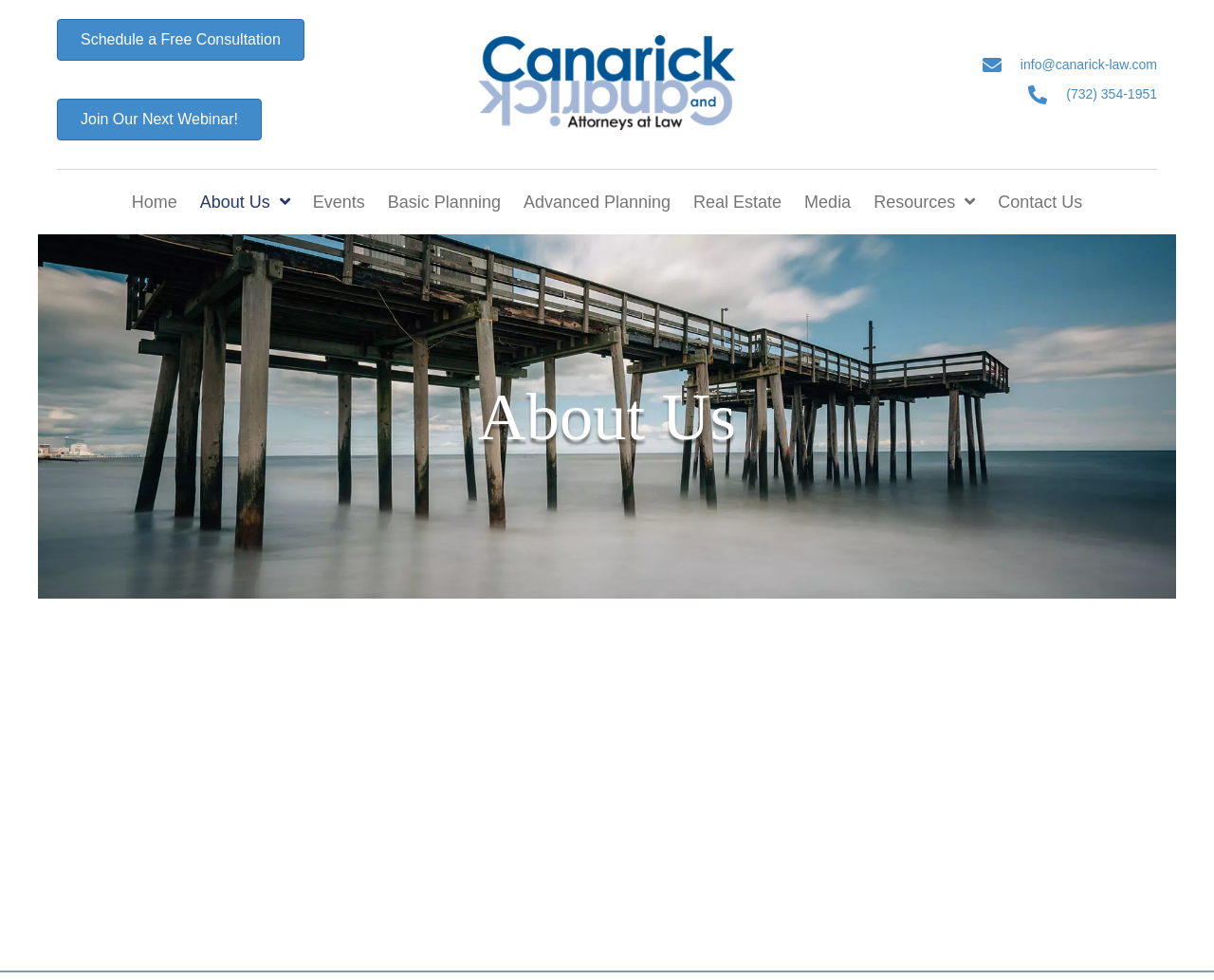Please specify the coordinates of the bounding box for the element that should be clicked to carry out this instruction: "Join the next webinar". The coordinates must be four float numbers between 0 and 1, formatted as [left, top, right, bottom].

[0.047, 0.101, 0.216, 0.143]